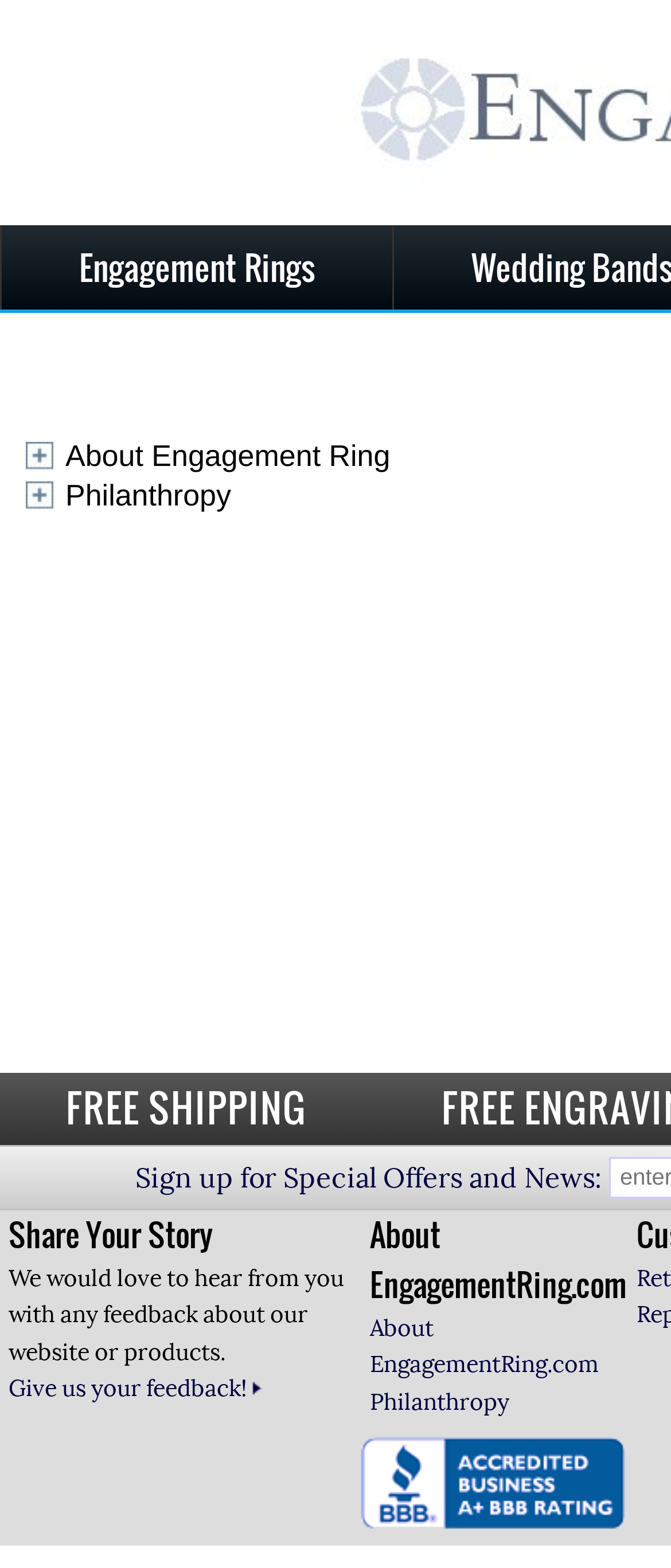Elaborate on the webpage's design and content in a detailed caption.

The webpage is about Princess Jewelry, a family-owned retailer since 1985 in Minnesota, which expanded its business online in 2000. 

At the top, there is a navigation link "Engagement Rings" with a prominent "FREE SHIPPING" promotion displayed next to it. 

Below the navigation, there is a call-to-action to "Sign up for Special Offers and News". 

Further down, there are three sections side by side. The left section has a link to "Share Your Story" and another link to "Give us your feedback!", where users can provide feedback about the website or products. 

The middle section is empty. 

The right section has links to "About EngagementRing.com" and "Philanthropy", providing information about the company. Below these links, there is a badge indicating that the company is an "Active Member of the Better Business Bureau", accompanied by an image of the badge.